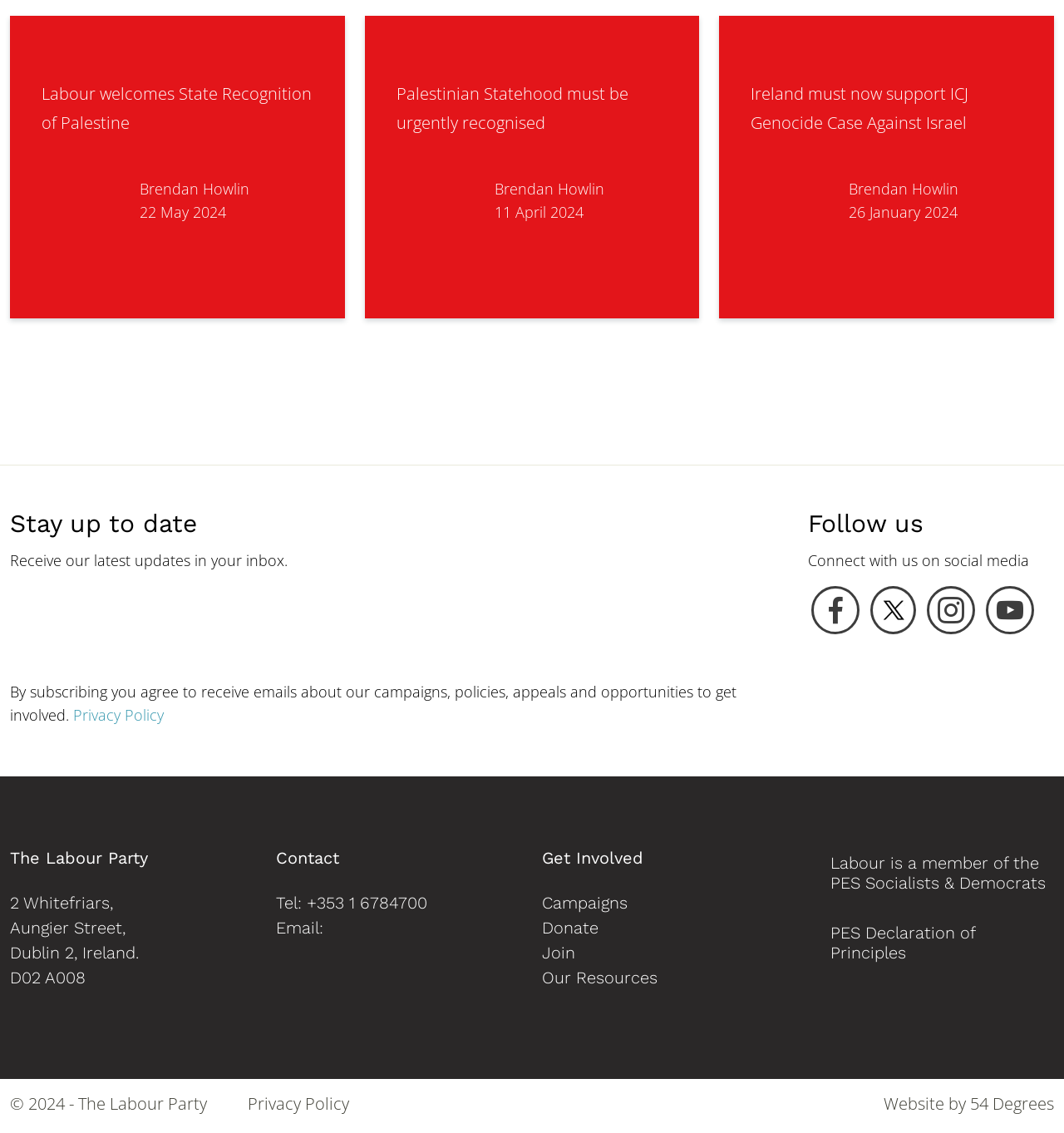What is the purpose of the 'Stay up to date' section?
Refer to the image and provide a one-word or short phrase answer.

To receive updates via email